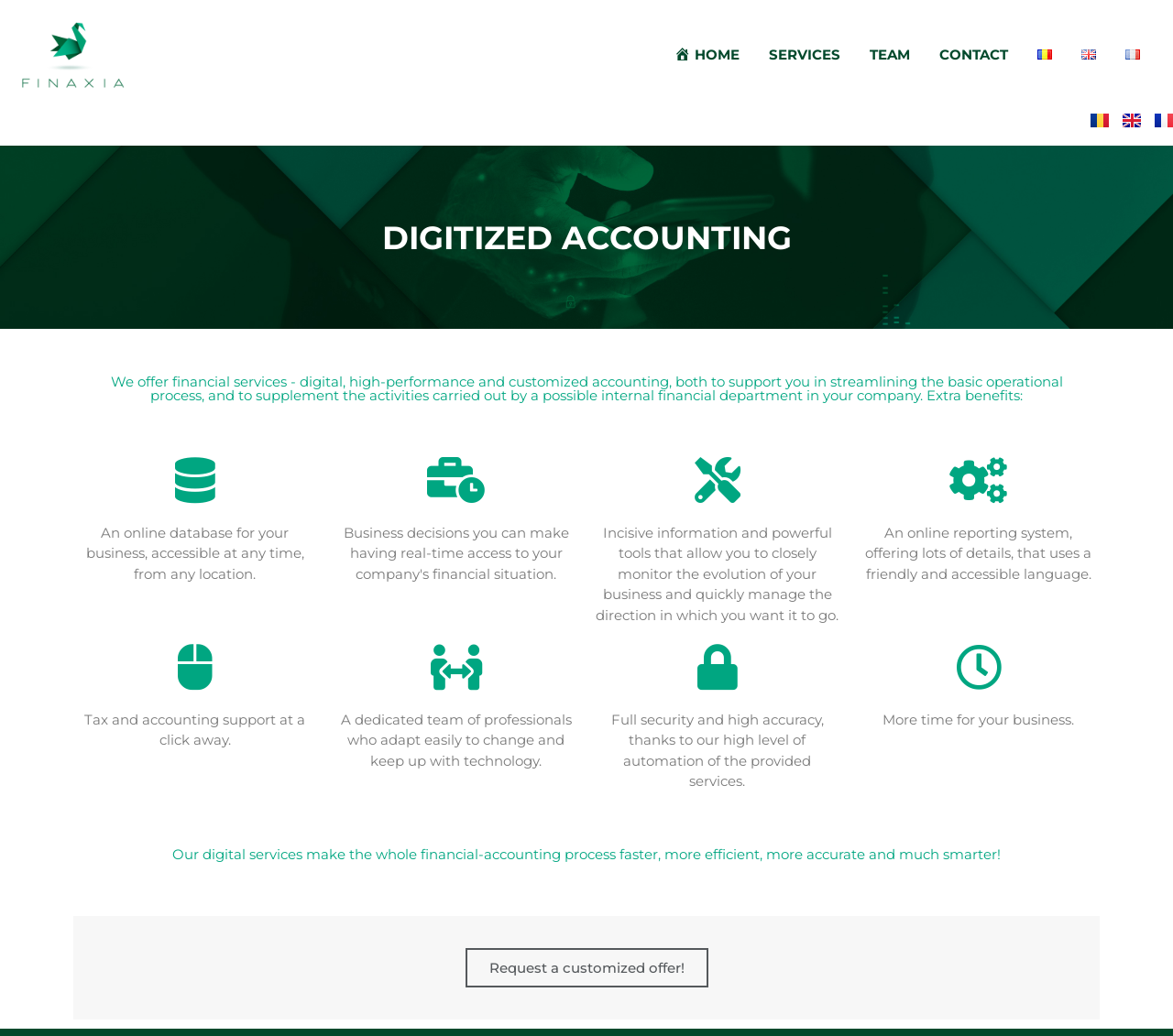Please answer the following query using a single word or phrase: 
How many languages can the website be translated to?

3